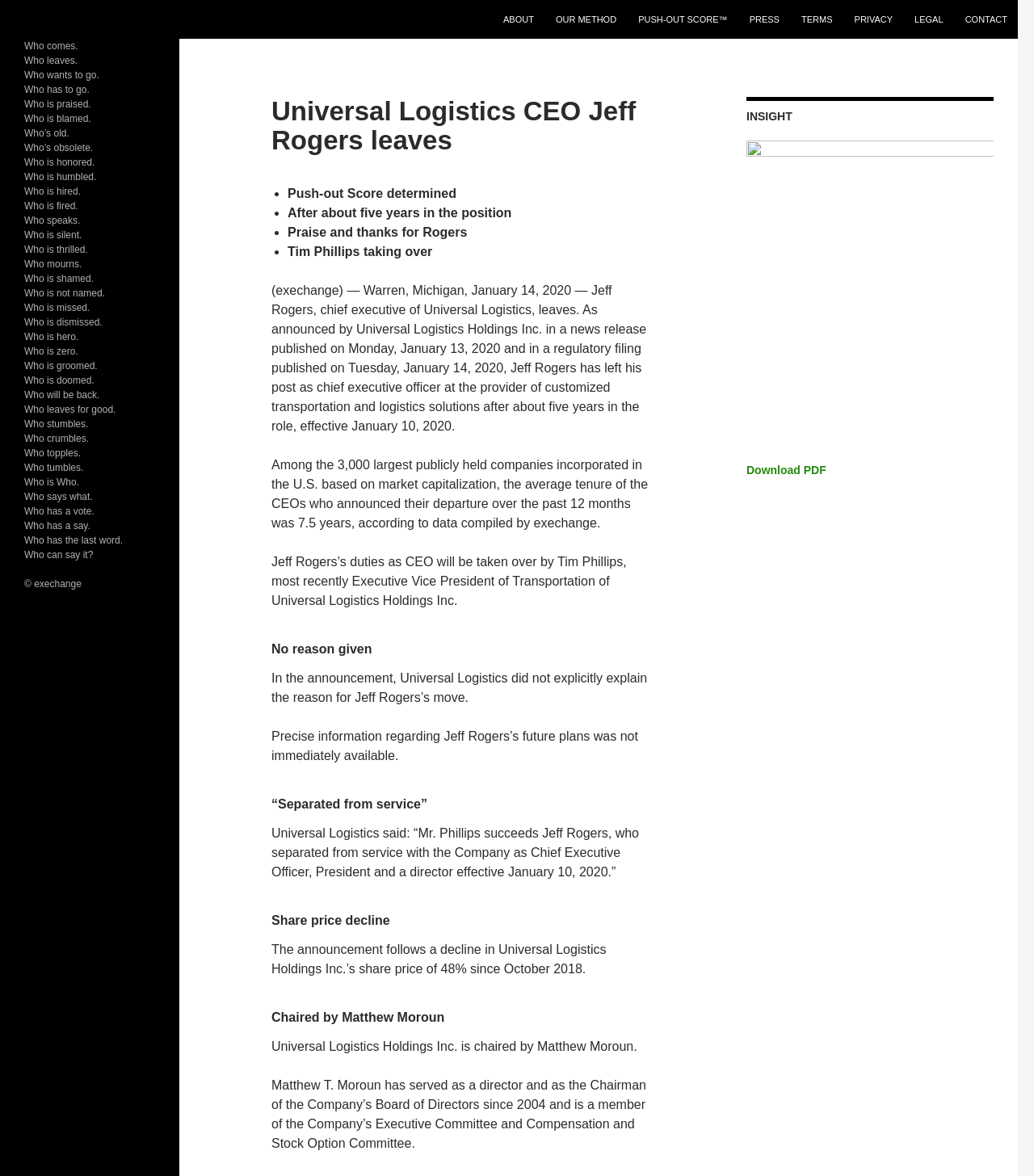What is the company where Jeff Rogers leaves?
Based on the screenshot, answer the question with a single word or phrase.

Universal Logistics